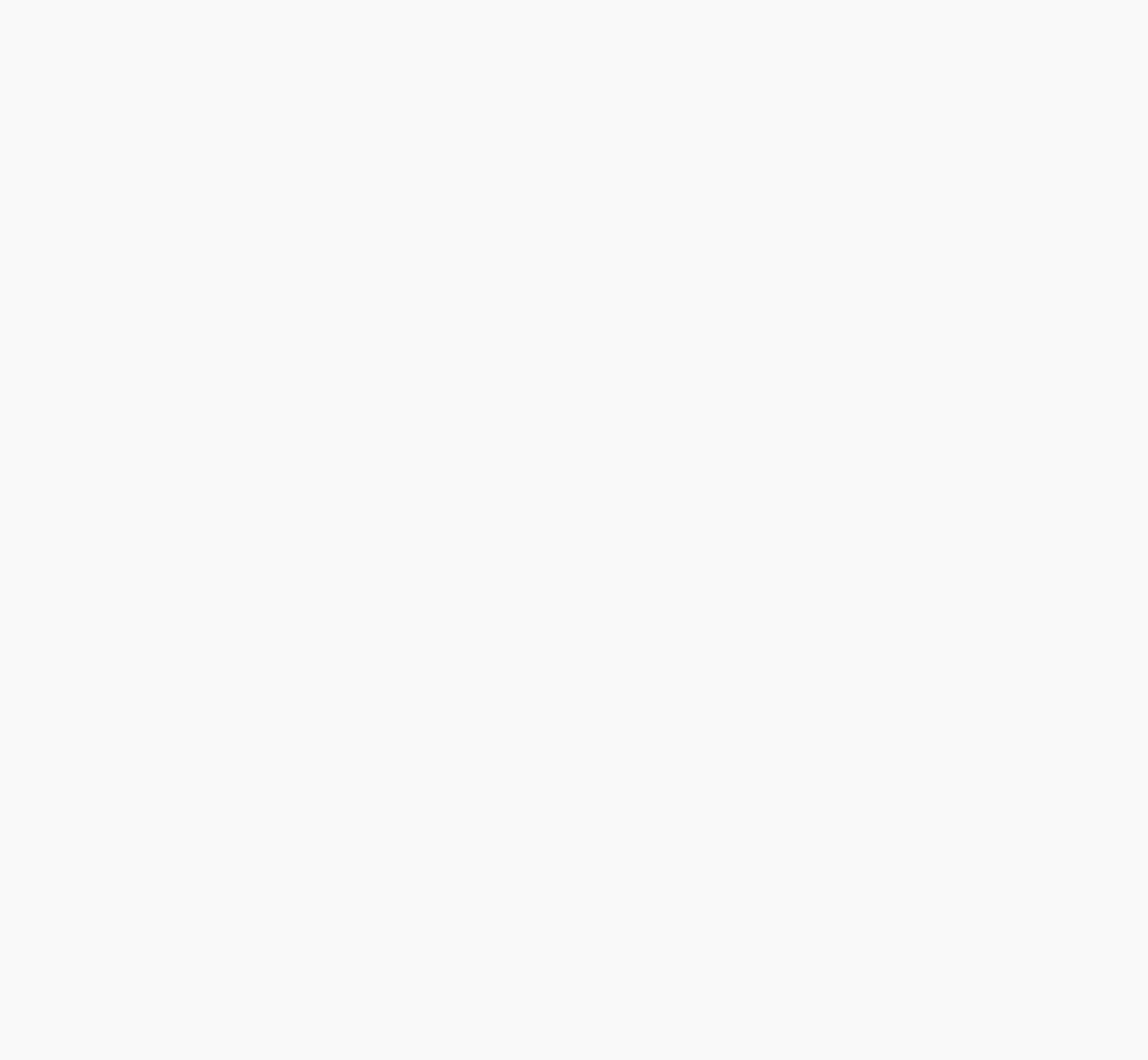Please find the bounding box coordinates of the section that needs to be clicked to achieve this instruction: "Check availability".

[0.301, 0.508, 0.484, 0.541]